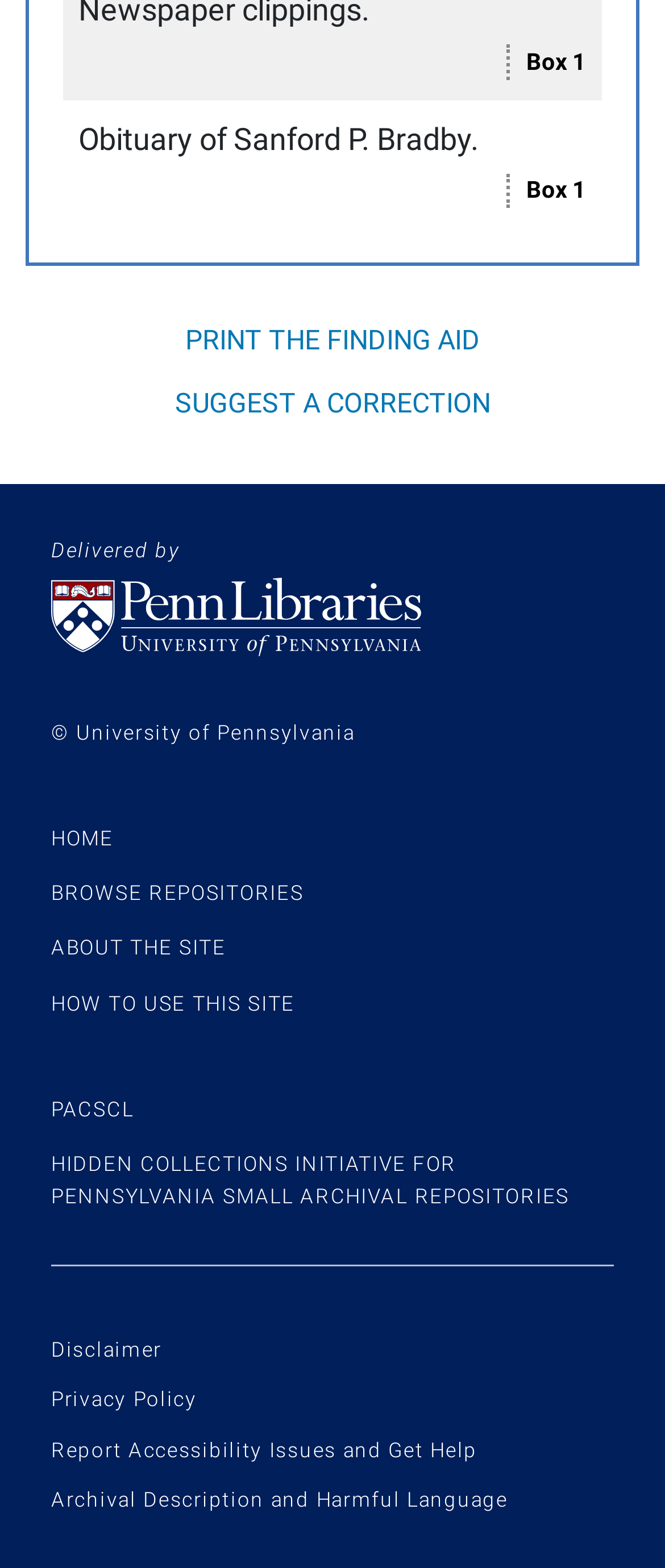Please locate the clickable area by providing the bounding box coordinates to follow this instruction: "Go to University of Pennsylvania Libraries homepage".

[0.077, 0.368, 0.923, 0.418]